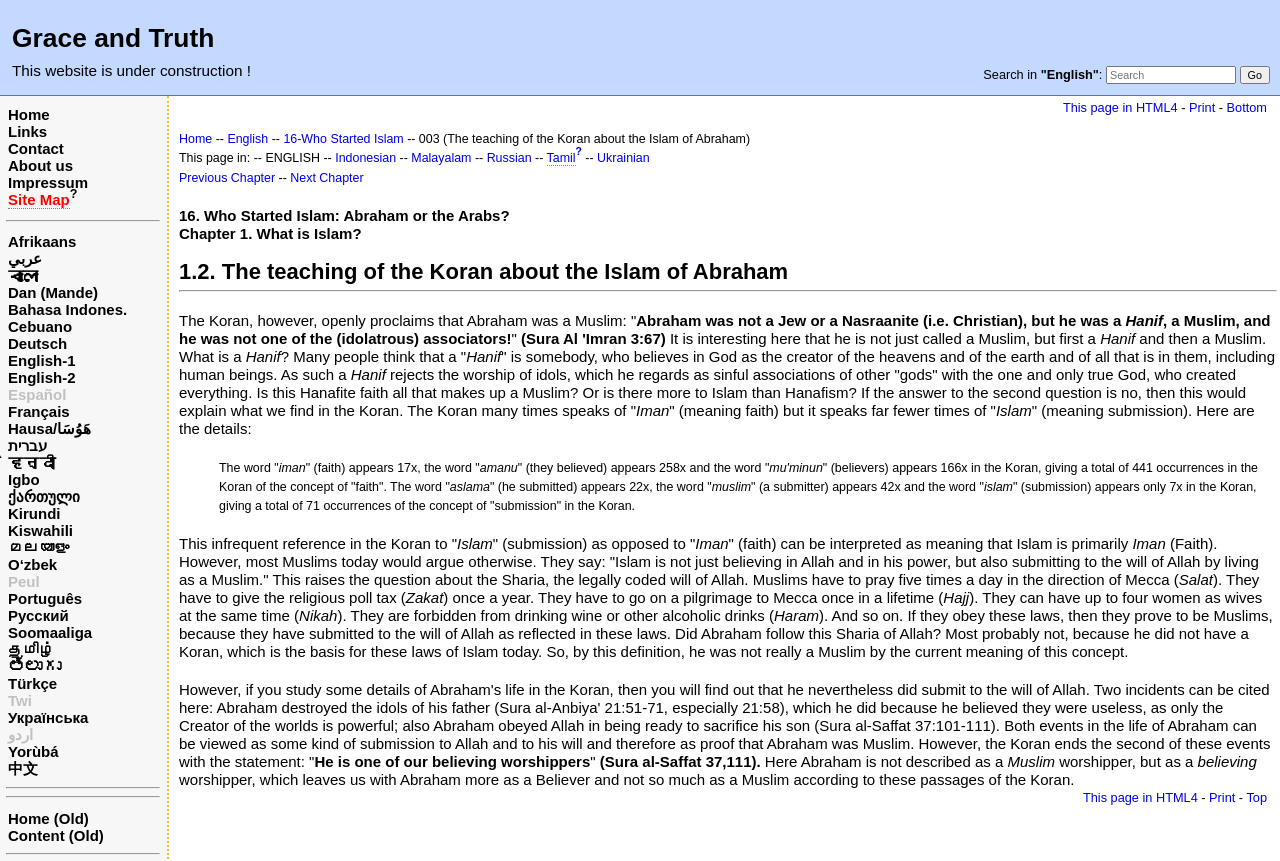Provide the bounding box coordinates of the section that needs to be clicked to accomplish the following instruction: "Go to Home page."

[0.006, 0.123, 0.039, 0.143]